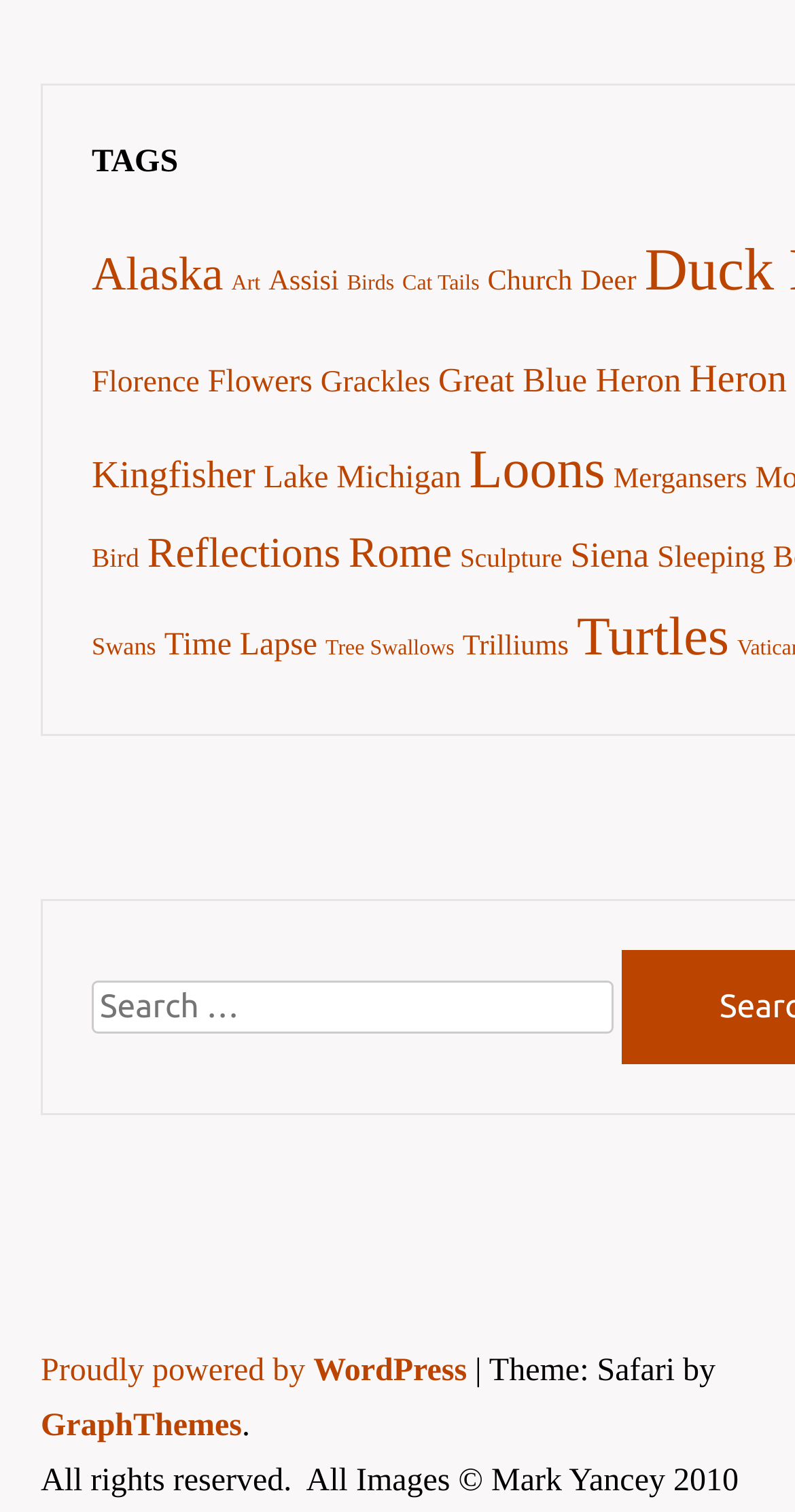Could you locate the bounding box coordinates for the section that should be clicked to accomplish this task: "Search for something".

[0.115, 0.648, 0.772, 0.683]